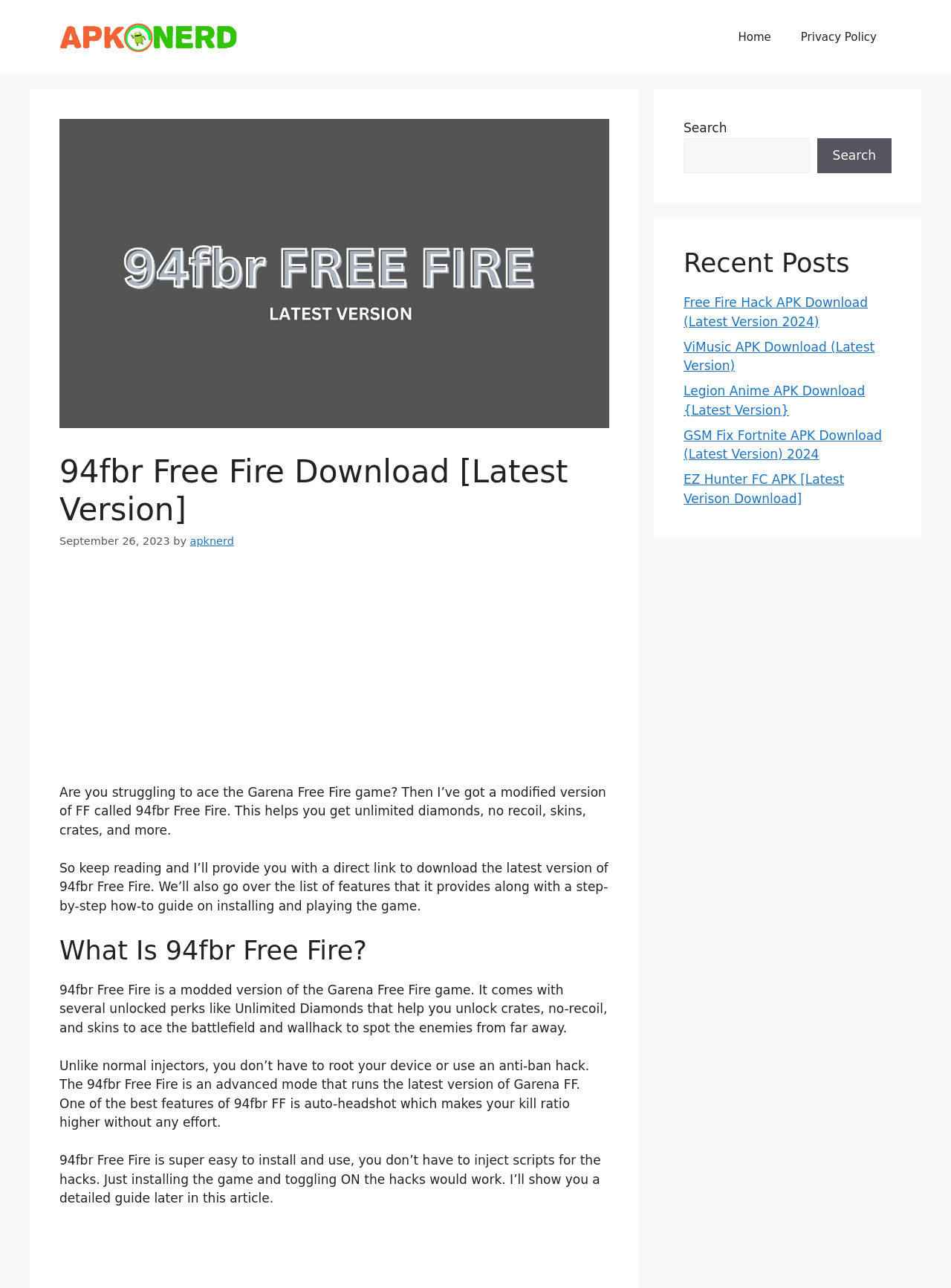Provide a single word or phrase to answer the given question: 
What is the benefit of using 94fbr Free Fire?

Unlimited diamonds